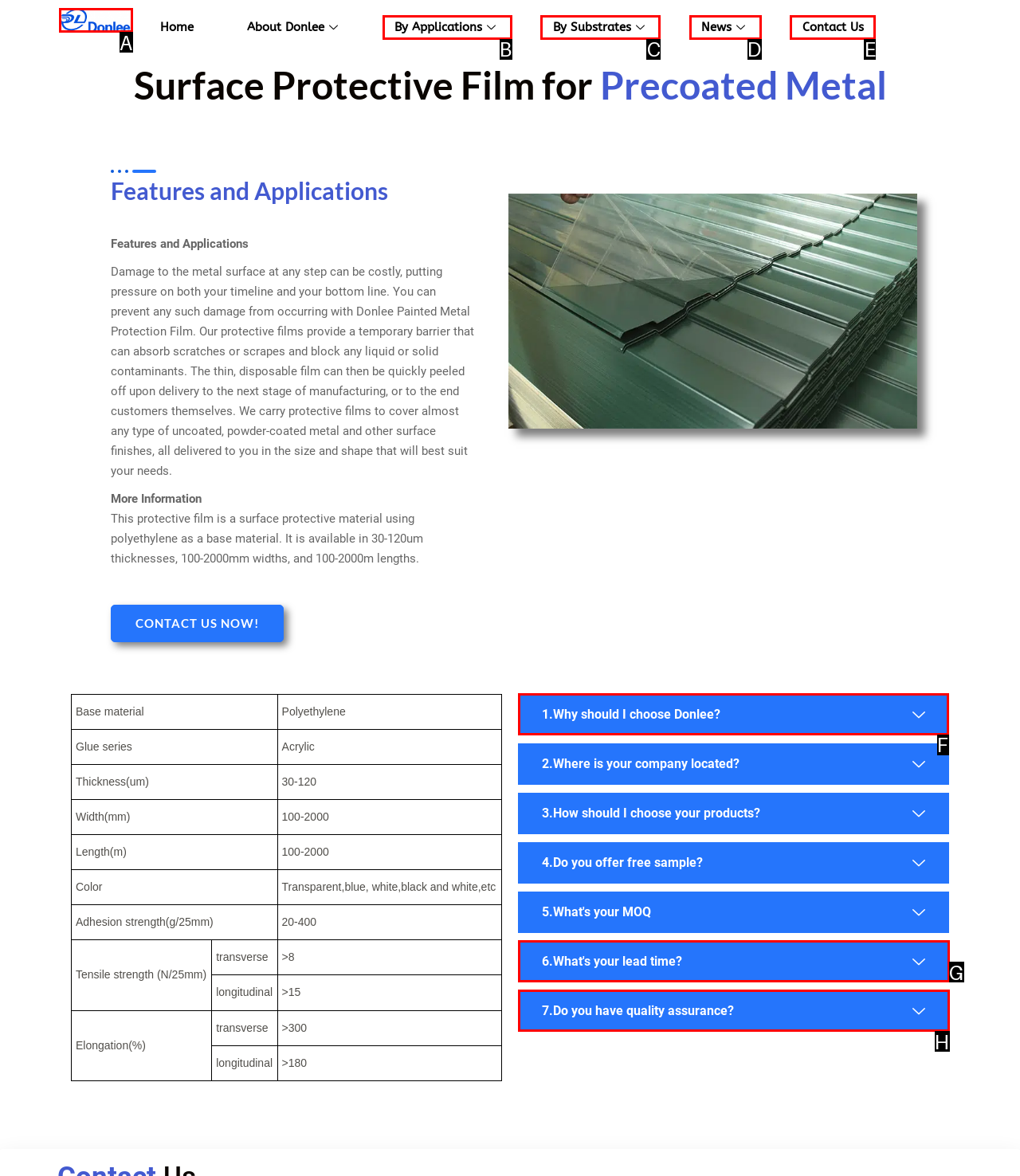Find the correct option to complete this instruction: Click the 'Why should I choose Donlee?' link. Reply with the corresponding letter.

F